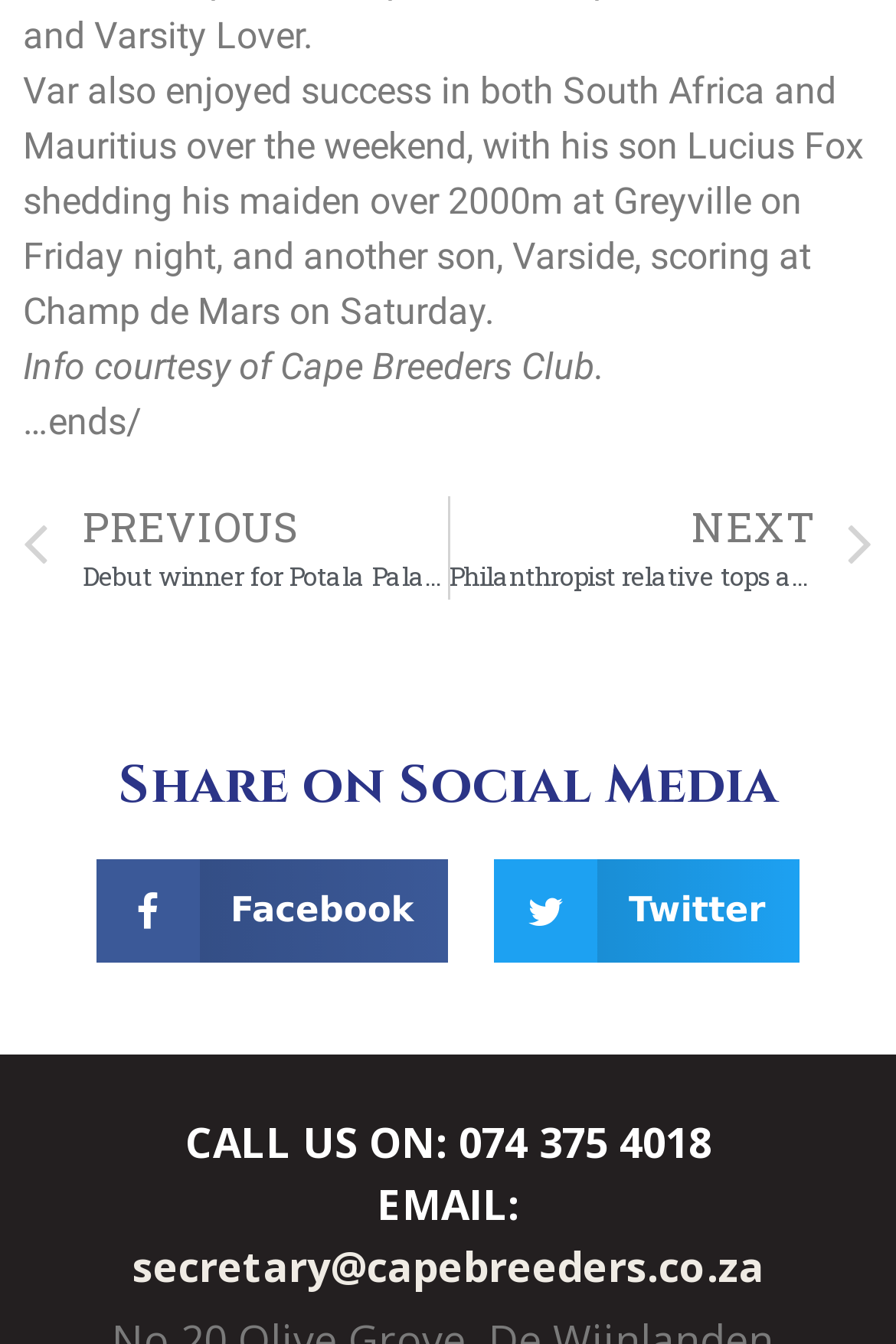What is the name of the club mentioned?
Answer the question with a single word or phrase, referring to the image.

Cape Breeders Club